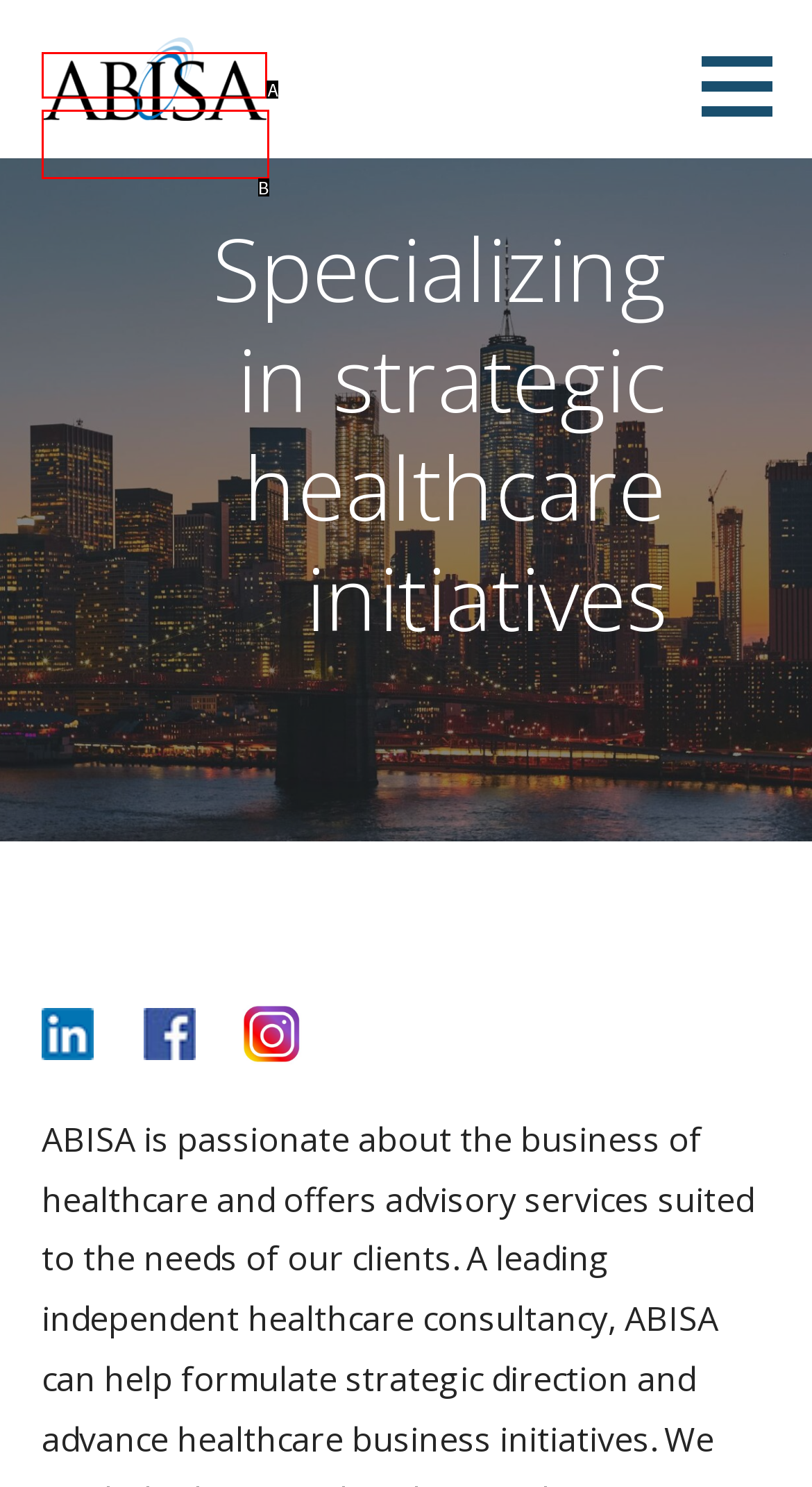Given the description: parent_node: ABISA LLC, identify the corresponding option. Answer with the letter of the appropriate option directly.

A